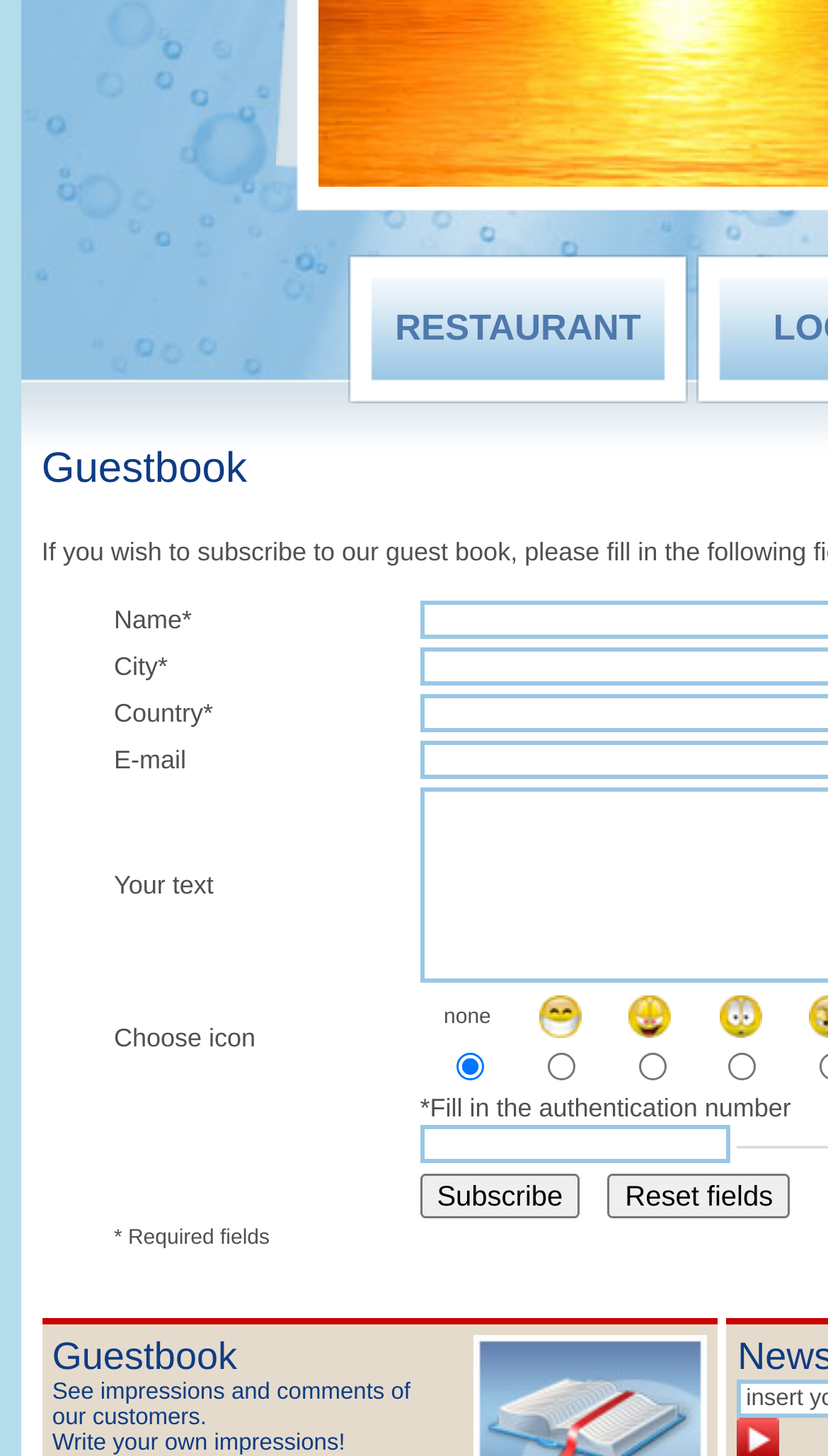Bounding box coordinates should be in the format (top-left x, top-left y, bottom-right x, bottom-right y) and all values should be floating point numbers between 0 and 1. Determine the bounding box coordinate for the UI element described as: name="reset" value="Reset fields"

[0.734, 0.806, 0.954, 0.837]